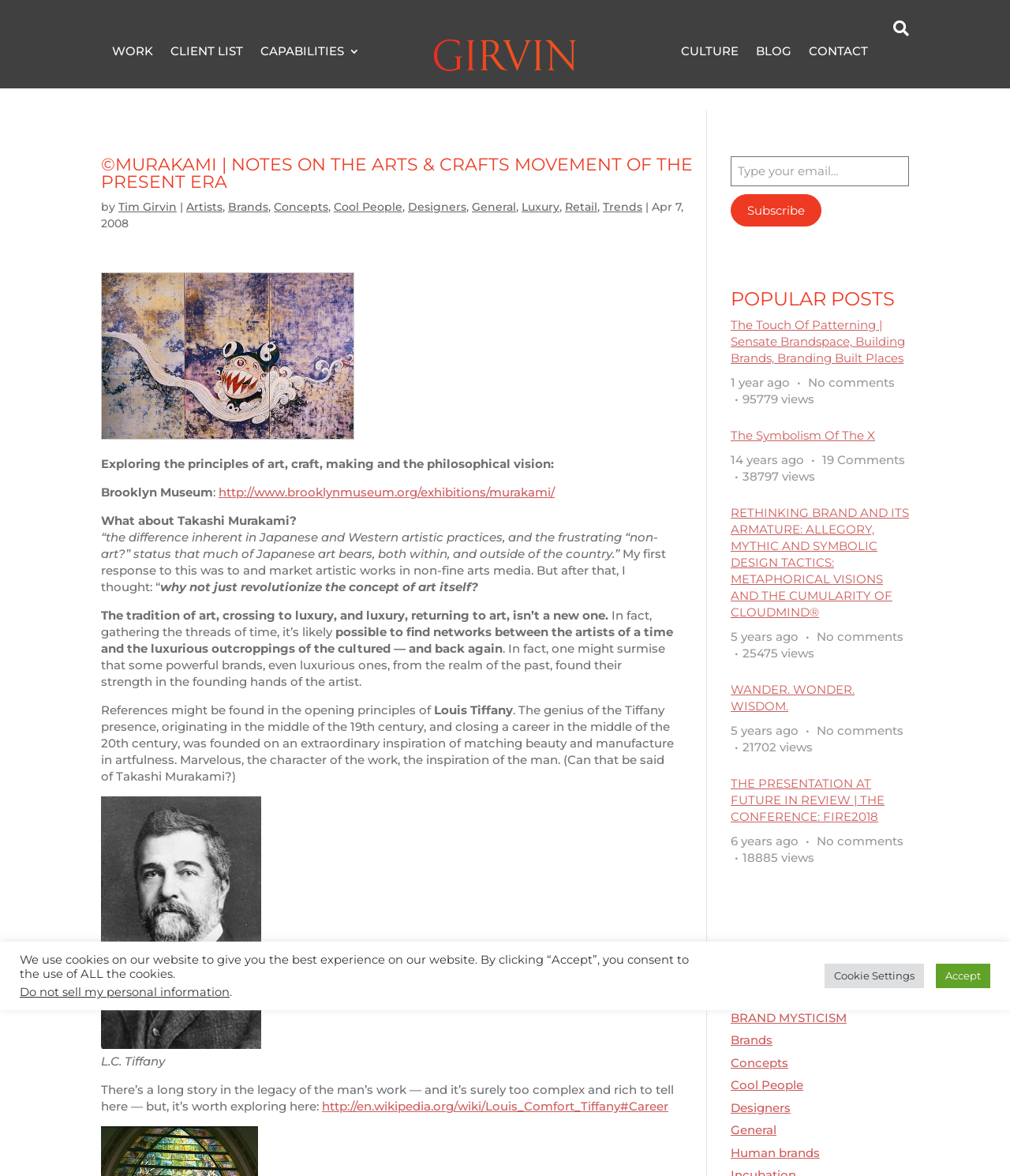Summarize the webpage with intricate details.

This webpage appears to be a blog or article page, with a focus on art, design, and philosophy. At the top of the page, there is a navigation menu with links to "WORK", "CLIENT LIST", "CAPABILITIES 3", "CULTURE", "BLOG", and "CONTACT". Below the navigation menu, there is a heading that reads "©MURAKAMI | NOTES ON THE ARTS & CRAFTS MOVEMENT OF THE PRESENT ERA" followed by a subheading that mentions the author, Tim Girvin, and various categories such as "Artists", "Brands", and "Concepts".

The main content of the page is a long article that explores the principles of art, craft, and making, with a focus on the philosophical vision of Takashi Murakami. The article is divided into several paragraphs, with quotes and references to various artists and designers, including Louis Tiffany. The text is dense and philosophical, with discussions of the nature of art, luxury, and the relationship between the two.

On the right-hand side of the page, there is a sidebar with a heading that reads "POPULAR POSTS". Below this heading, there are four article summaries, each with a heading, a link to the full article, and information about the number of views and comments. The articles appear to be related to design, branding, and philosophy.

At the bottom of the page, there is a subscription box where users can enter their email address to subscribe to the blog. There is also a button to submit the subscription request.